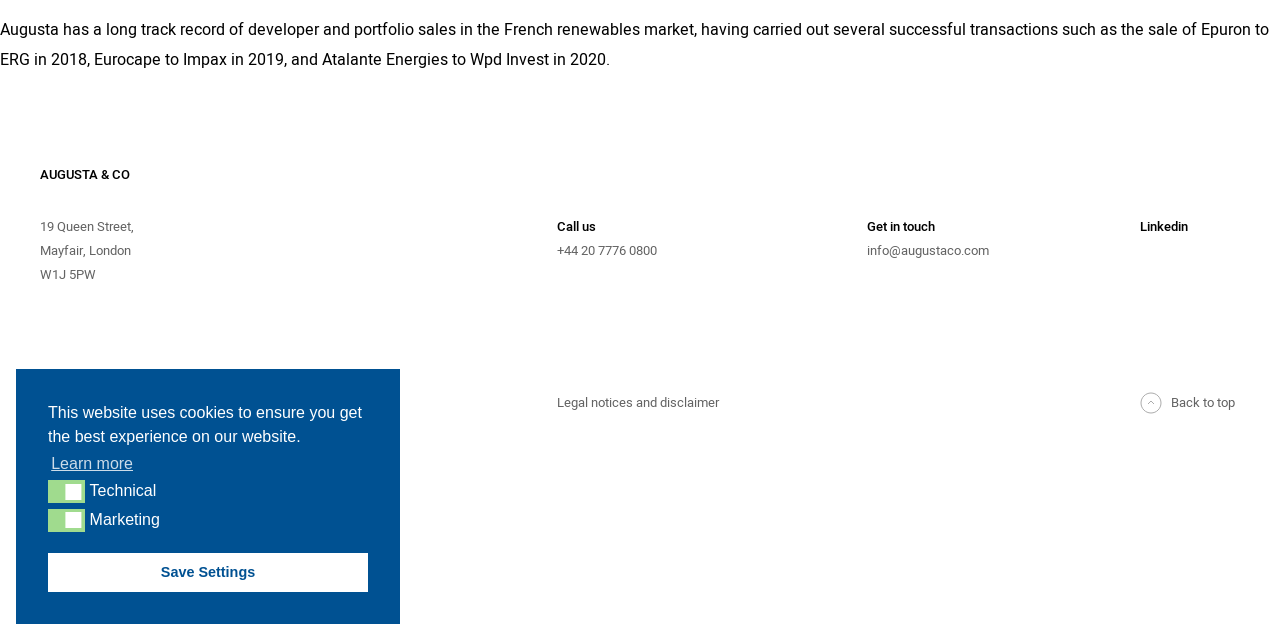Identify the bounding box for the described UI element. Provide the coordinates in (top-left x, top-left y, bottom-right x, bottom-right y) format with values ranging from 0 to 1: Back to top

[0.891, 0.611, 0.969, 0.648]